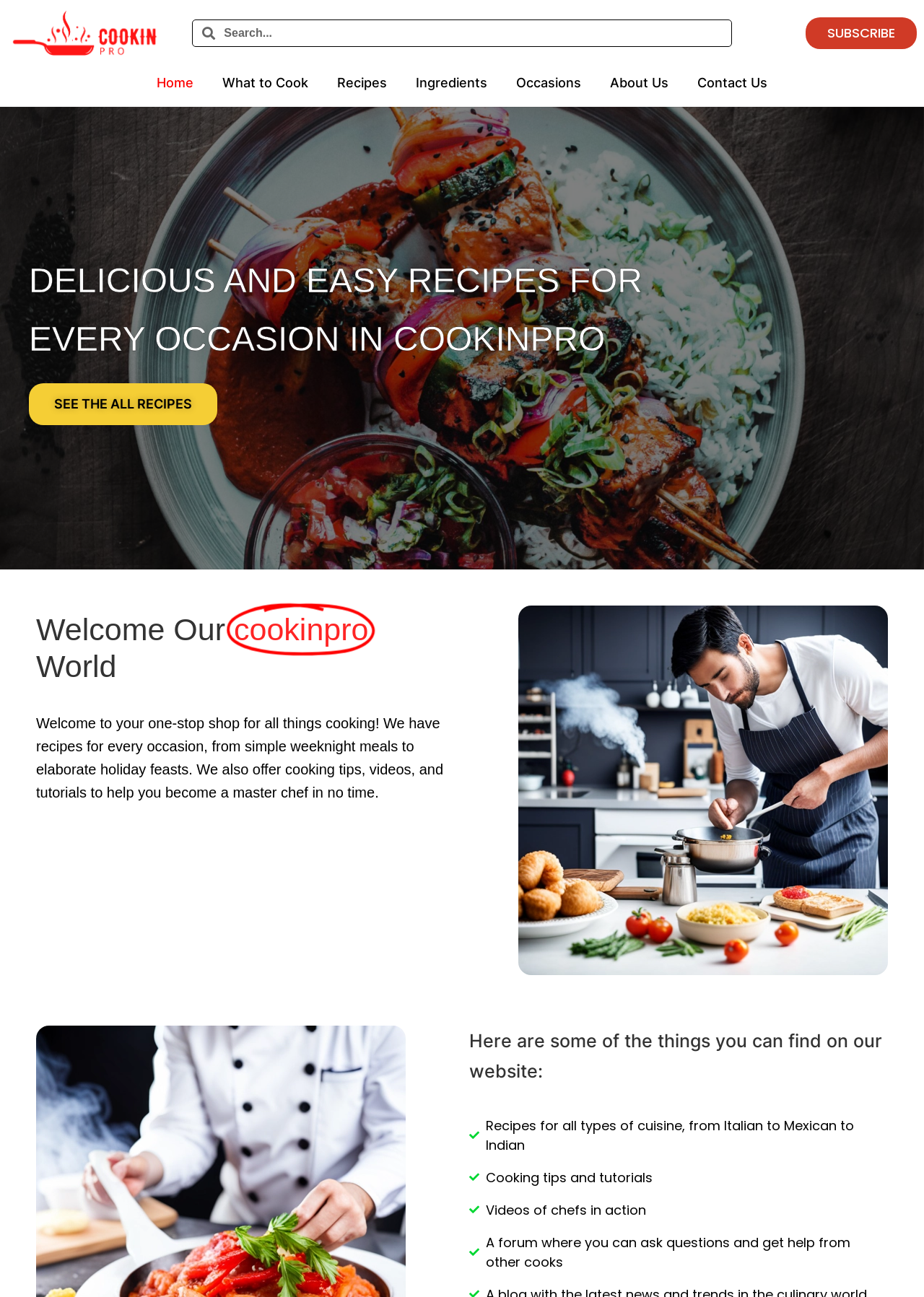Write a detailed summary of the webpage, including text, images, and layout.

The webpage is a cooking website called Cookinpro, which offers a vast collection of recipes and cooking resources. At the top, there is a search bar with a "Search" button, allowing users to find specific recipes or content. To the right of the search bar, there is a "SUBSCRIBE" link. Below the search bar, there is a navigation menu with links to various sections of the website, including "Home", "What to Cook", "Recipes", "Ingredients", "Occasions", "About Us", and "Contact Us".

The main content area is divided into sections. The first section has a heading that reads "DELICIOUS AND EASY RECIPES FOR EVERY OCCASION IN COOKINPRO" and features a link to "SEE THE ALL RECIPES". Below this section, there is a heading that reads "Welcome Our cookinpro World" accompanied by an image. The image is positioned to the right of the heading.

The next section has a paragraph of text that welcomes users to the website and describes the types of content available, including recipes, cooking tips, videos, and tutorials. Below this section, there is a link that spans the width of the page.

The final section has a heading that reads "Here are some of the things you can find on our website:" and lists four types of content: recipes for various cuisines, cooking tips and tutorials, videos of chefs, and a forum for asking questions and getting help from other cooks. These list items are arranged vertically and take up the majority of the page's width.